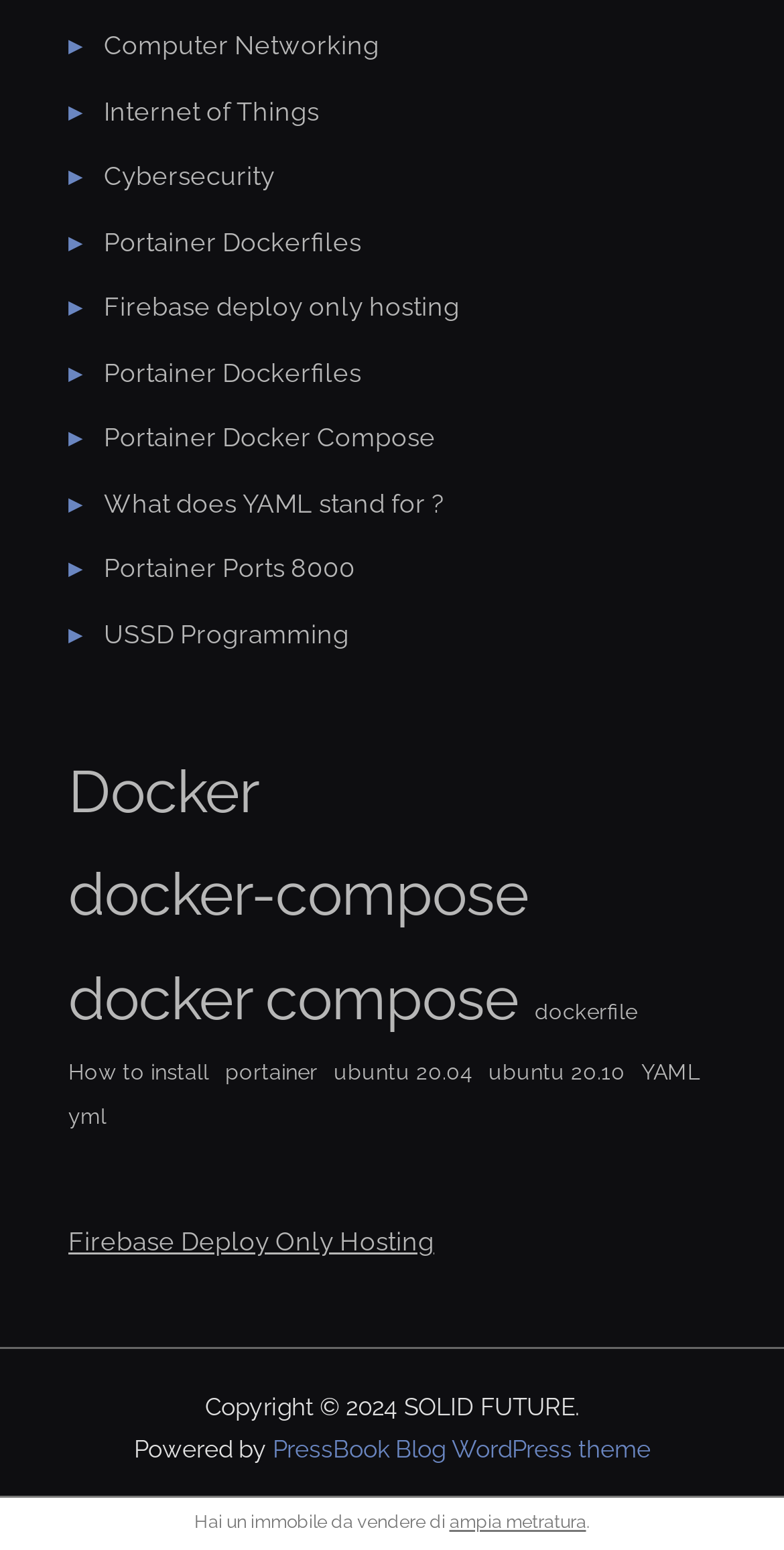Find the bounding box coordinates for the area that should be clicked to accomplish the instruction: "Learn about YAML".

[0.818, 0.679, 0.892, 0.704]